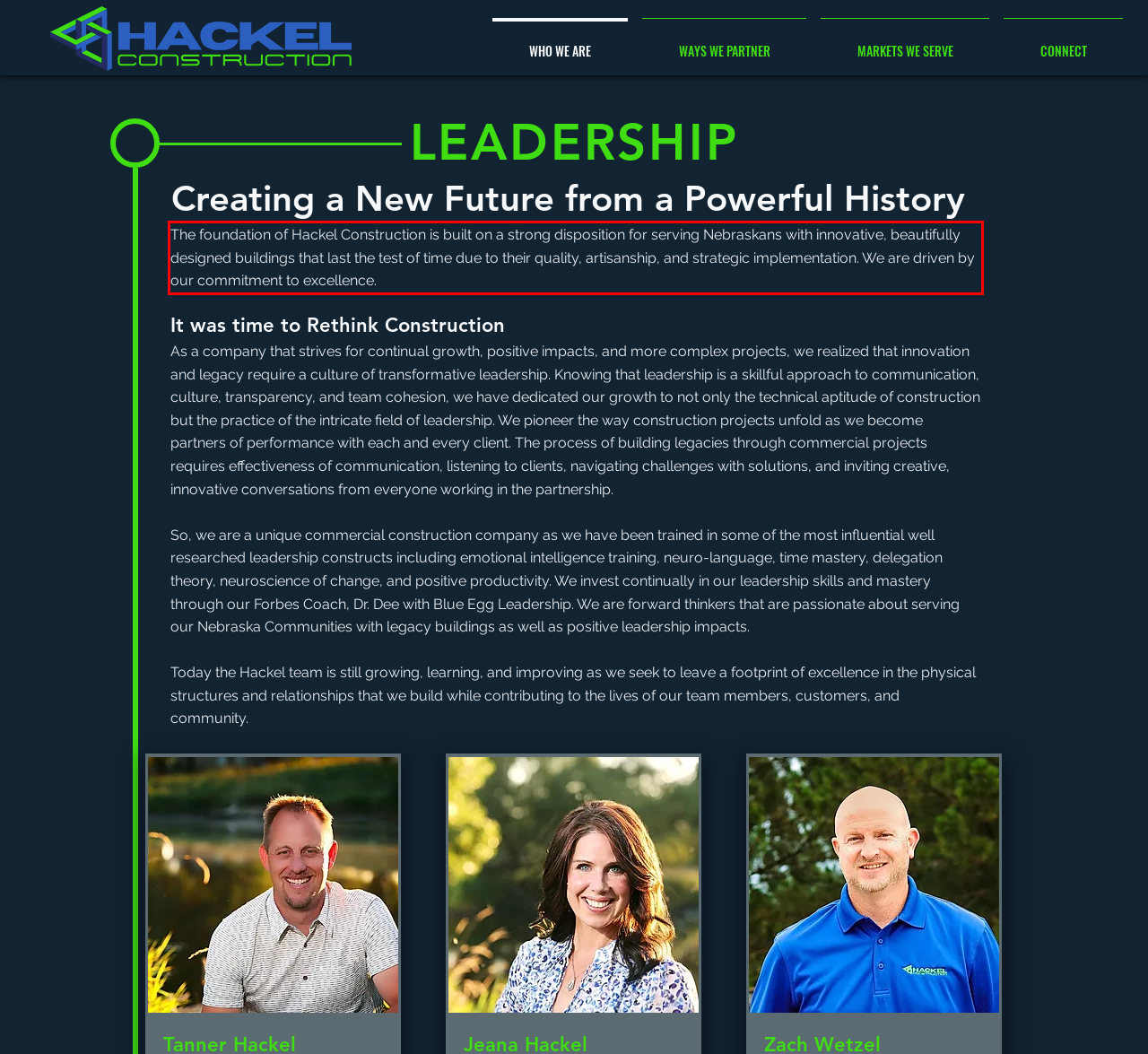By examining the provided screenshot of a webpage, recognize the text within the red bounding box and generate its text content.

The foundation of Hackel Construction is built on a strong disposition for serving Nebraskans with innovative, beautifully designed buildings that last the test of time due to their quality, artisanship, and strategic implementation. We are driven by our commitment to excellence.